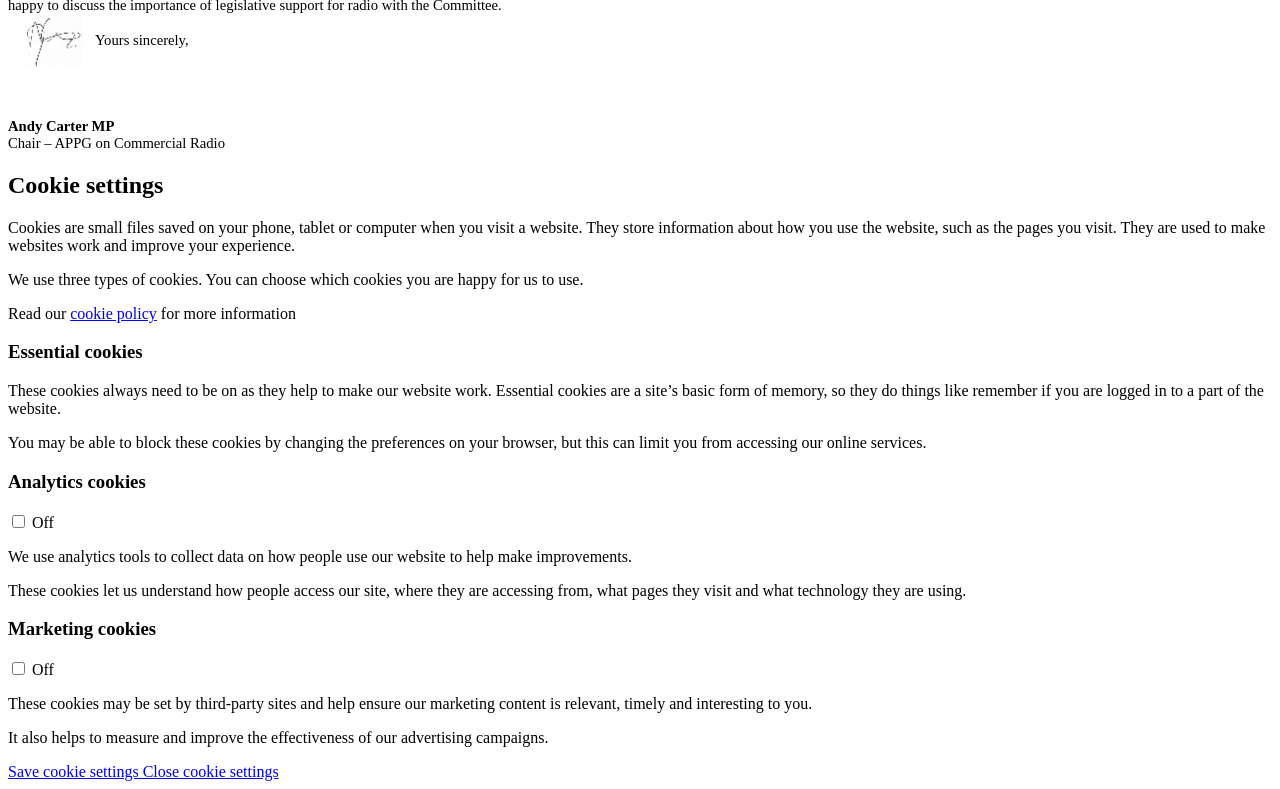Provide the bounding box for the UI element matching this description: "Close cookie settings".

[0.111, 0.967, 0.218, 0.989]